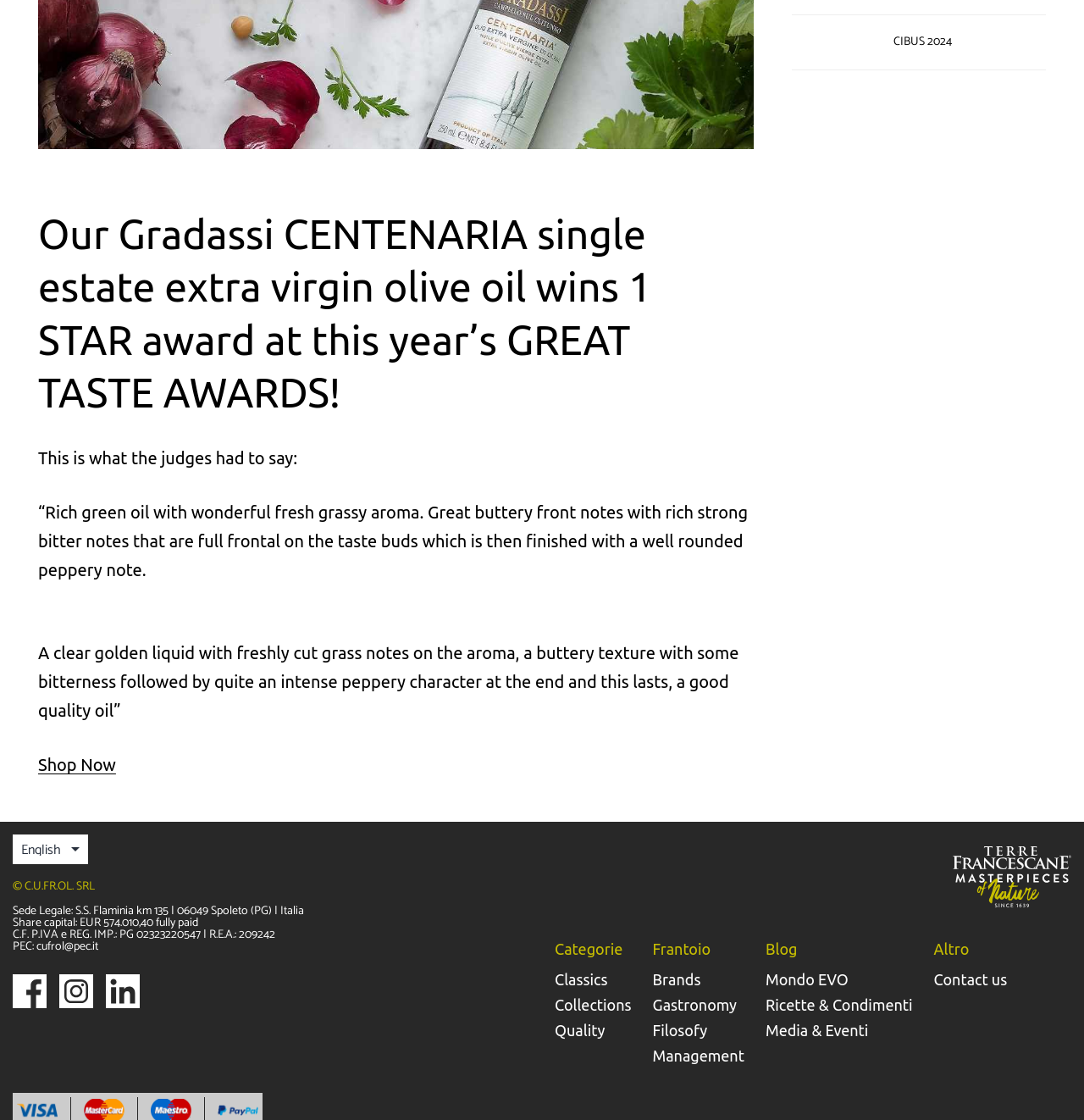Highlight the bounding box of the UI element that corresponds to this description: "CIBUS 2024".

[0.73, 0.029, 0.965, 0.063]